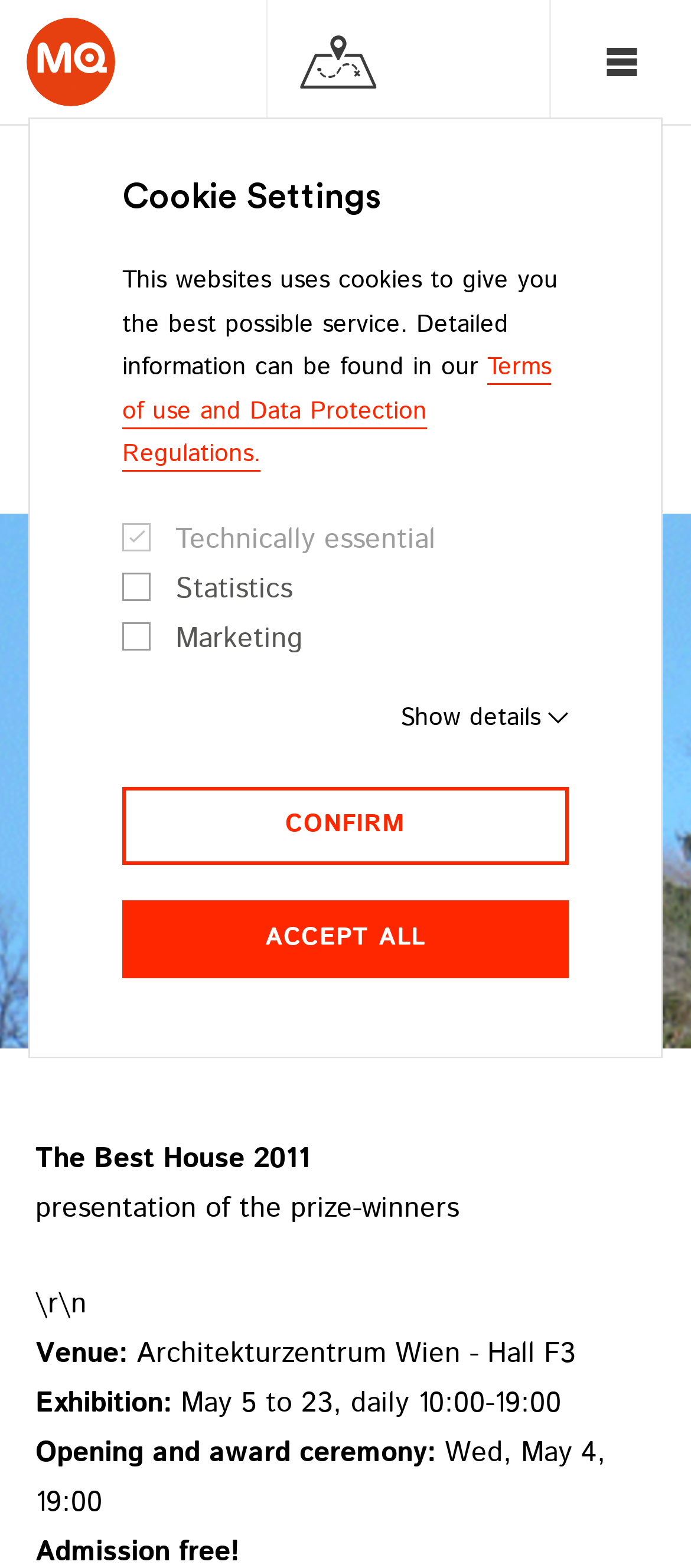Using the provided element description "MuseumsQuartier Vienna", determine the bounding box coordinates of the UI element.

[0.038, 0.011, 0.167, 0.068]